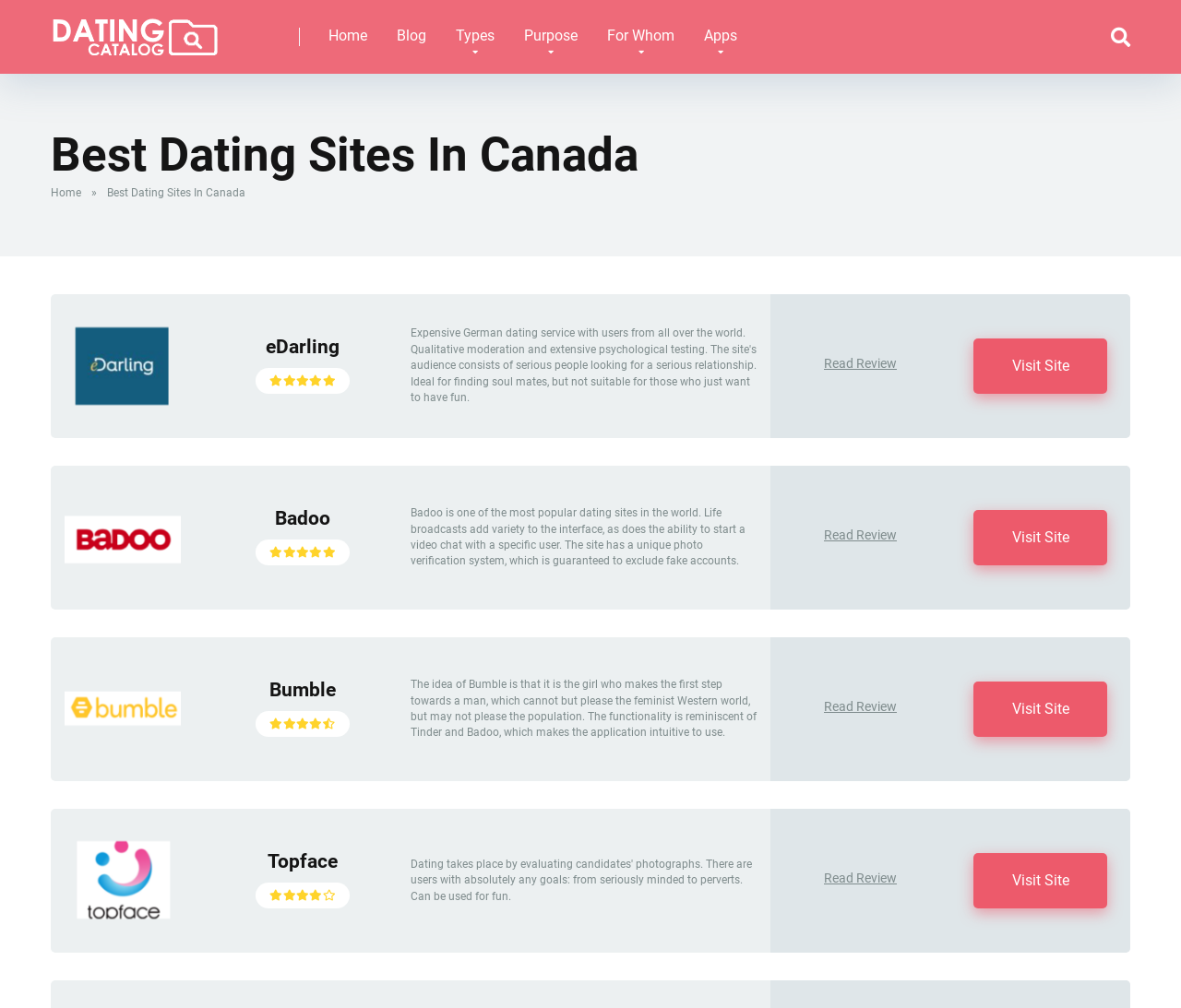Please determine the bounding box coordinates of the clickable area required to carry out the following instruction: "Visit the 'eDarling' dating site". The coordinates must be four float numbers between 0 and 1, represented as [left, top, right, bottom].

[0.824, 0.336, 0.938, 0.391]